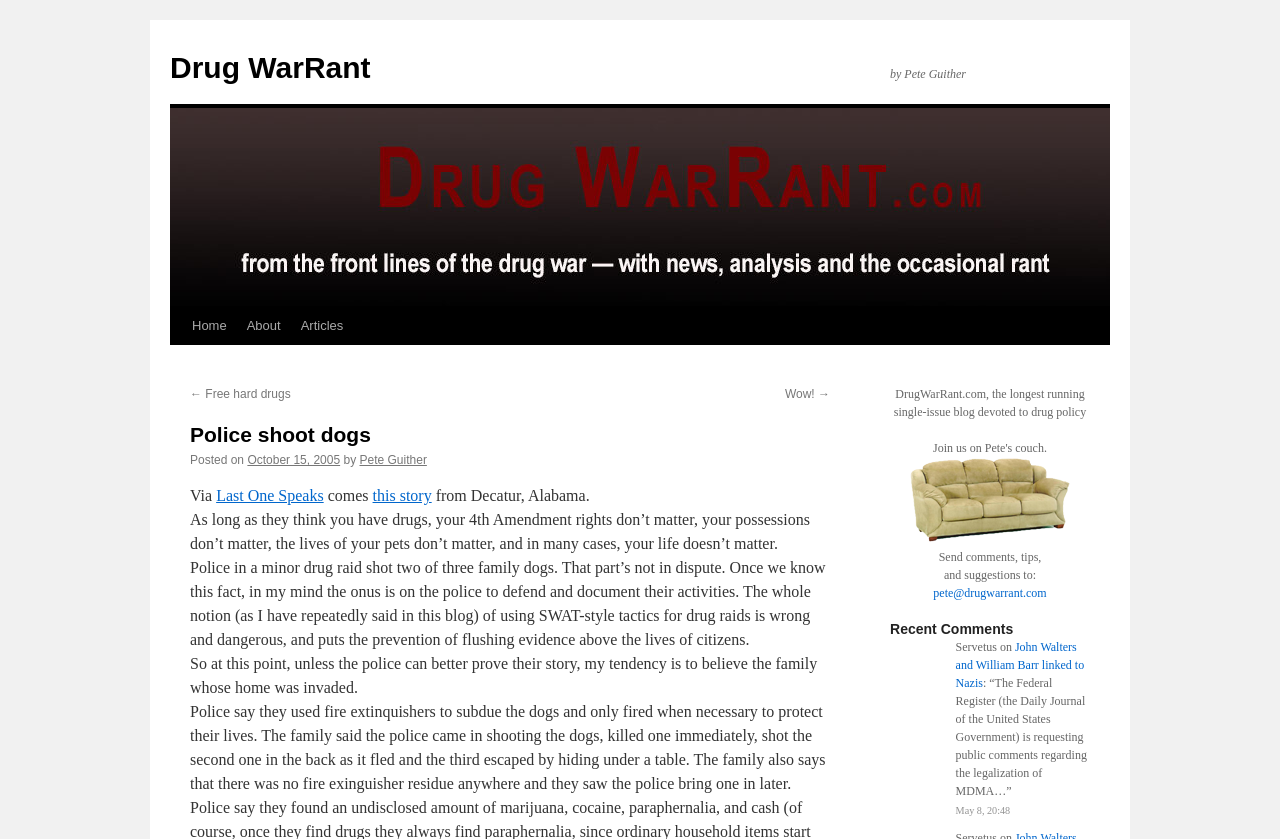Please give a concise answer to this question using a single word or phrase: 
What is the name of the blog?

Drug WarRant